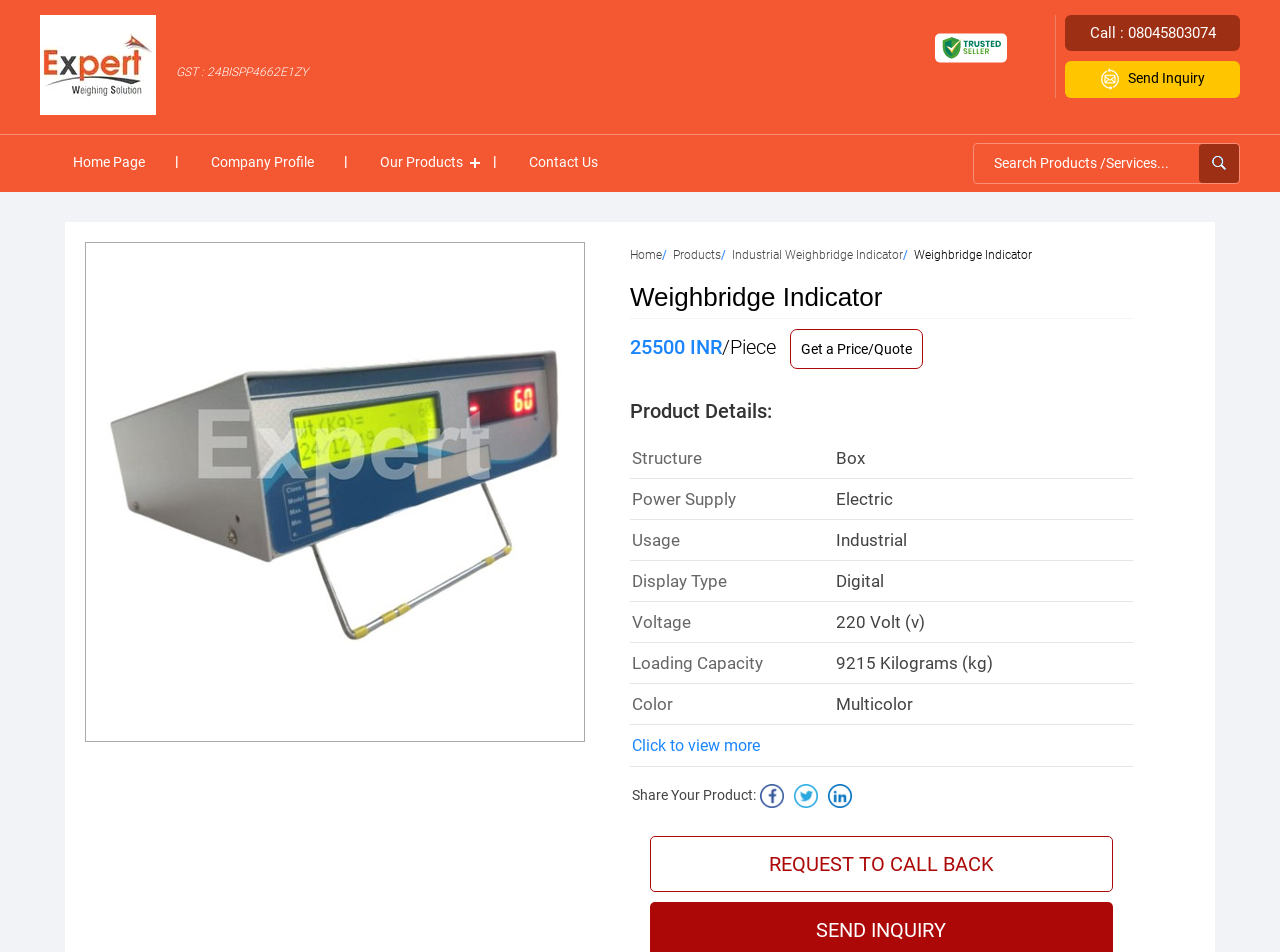Please identify the bounding box coordinates of the area I need to click to accomplish the following instruction: "Get a price quote".

[0.617, 0.346, 0.721, 0.388]